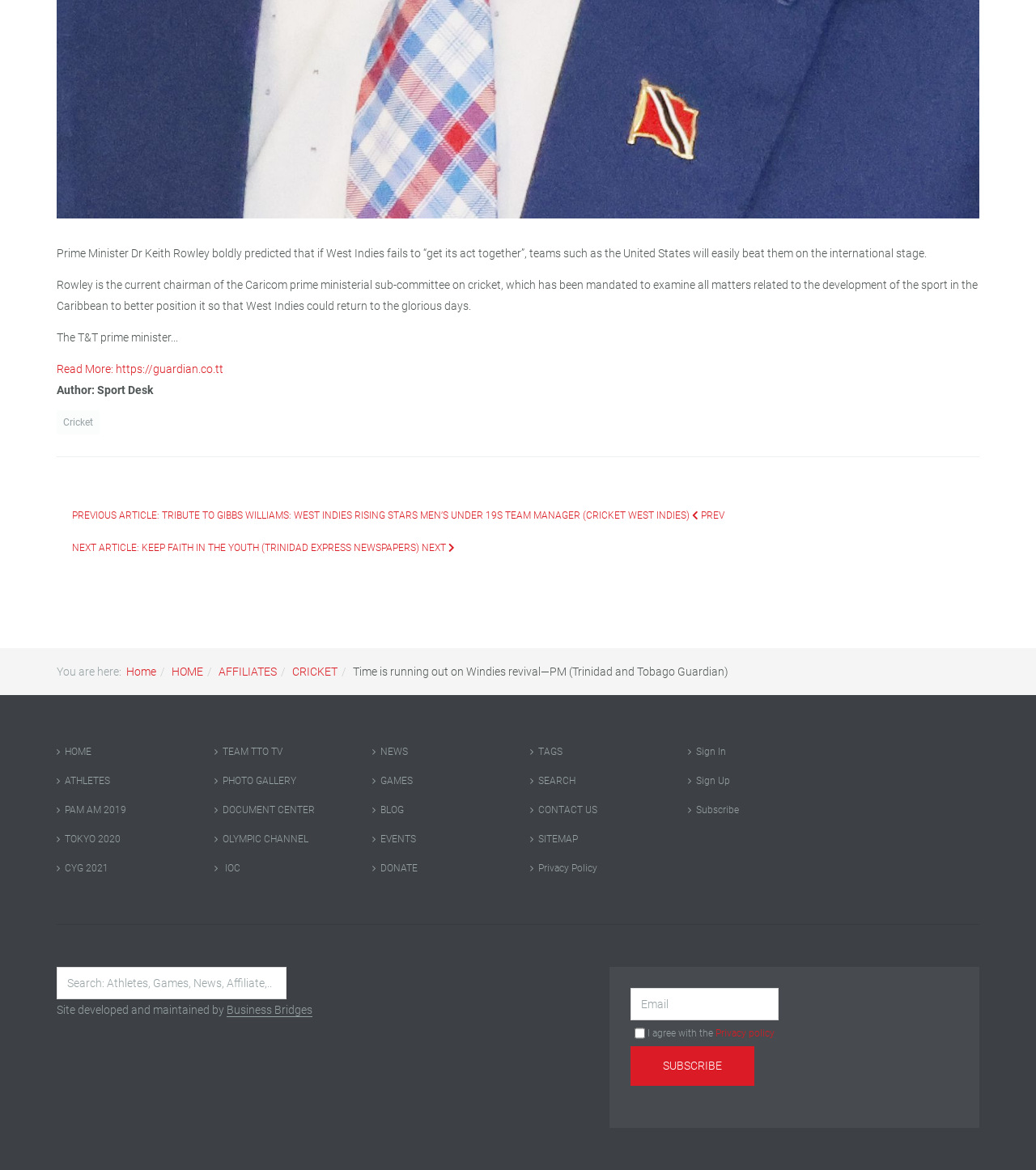Who is the author of the article?
Answer the question with detailed information derived from the image.

The author of the article is Sport Desk, as indicated by the text 'Author: Sport Desk' below the article title.